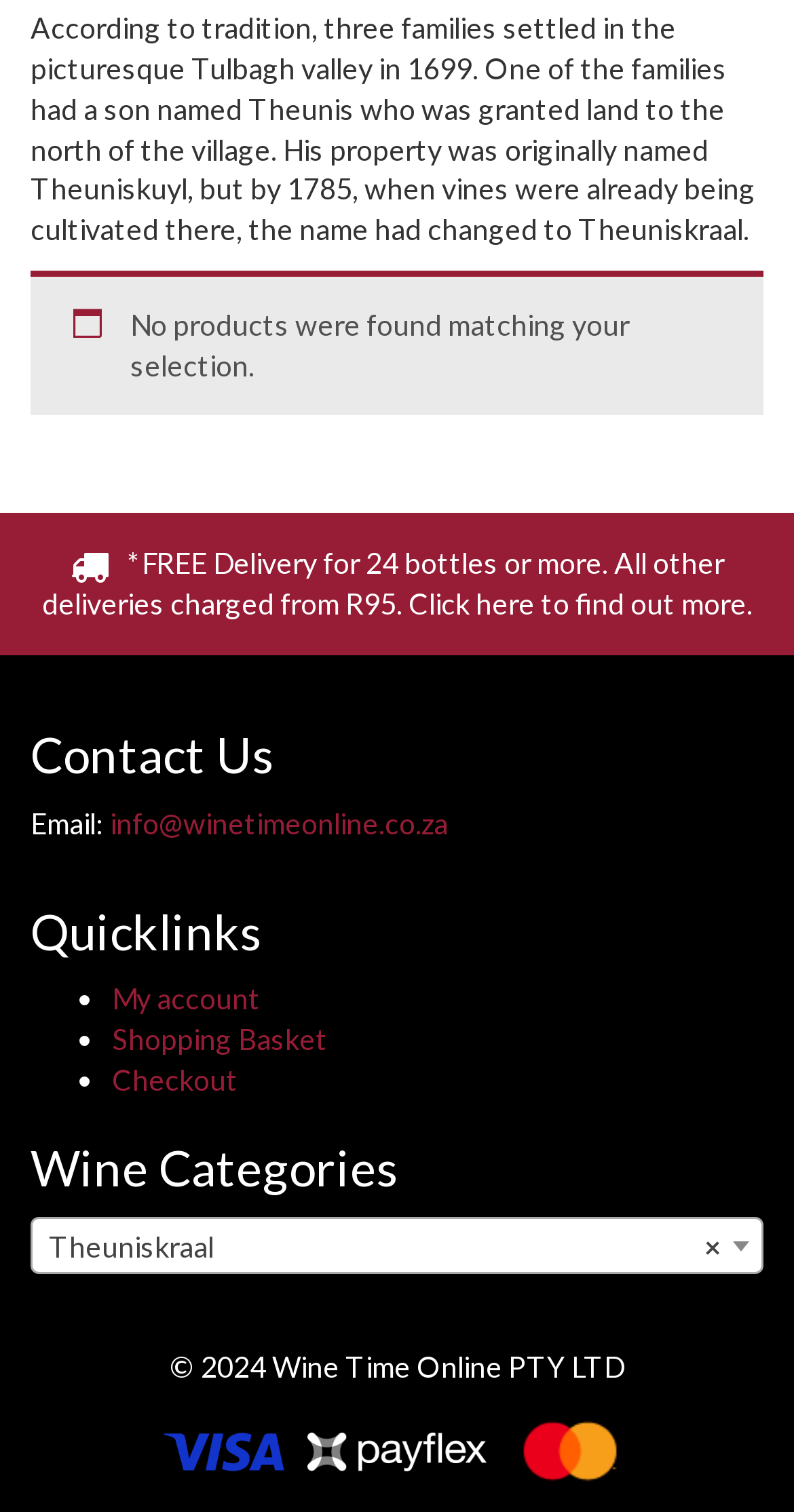What are the wine categories?
Examine the image closely and answer the question with as much detail as possible.

The webpage has a heading 'Wine Categories', but it does not provide a list of specific categories. It only has a combobox with the option 'Theuniskraal'.